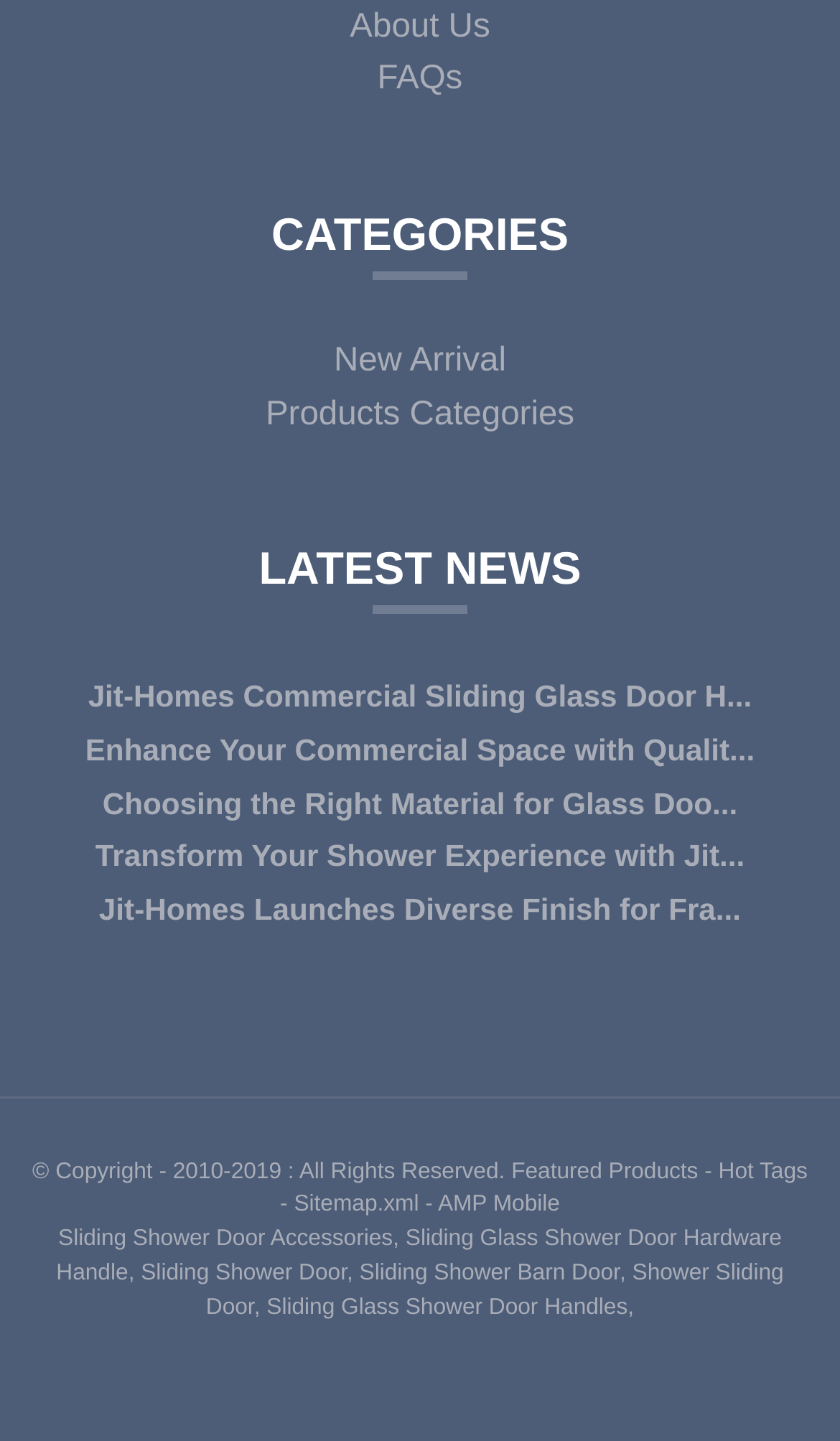How many news articles are listed?
Based on the screenshot, provide your answer in one word or phrase.

5